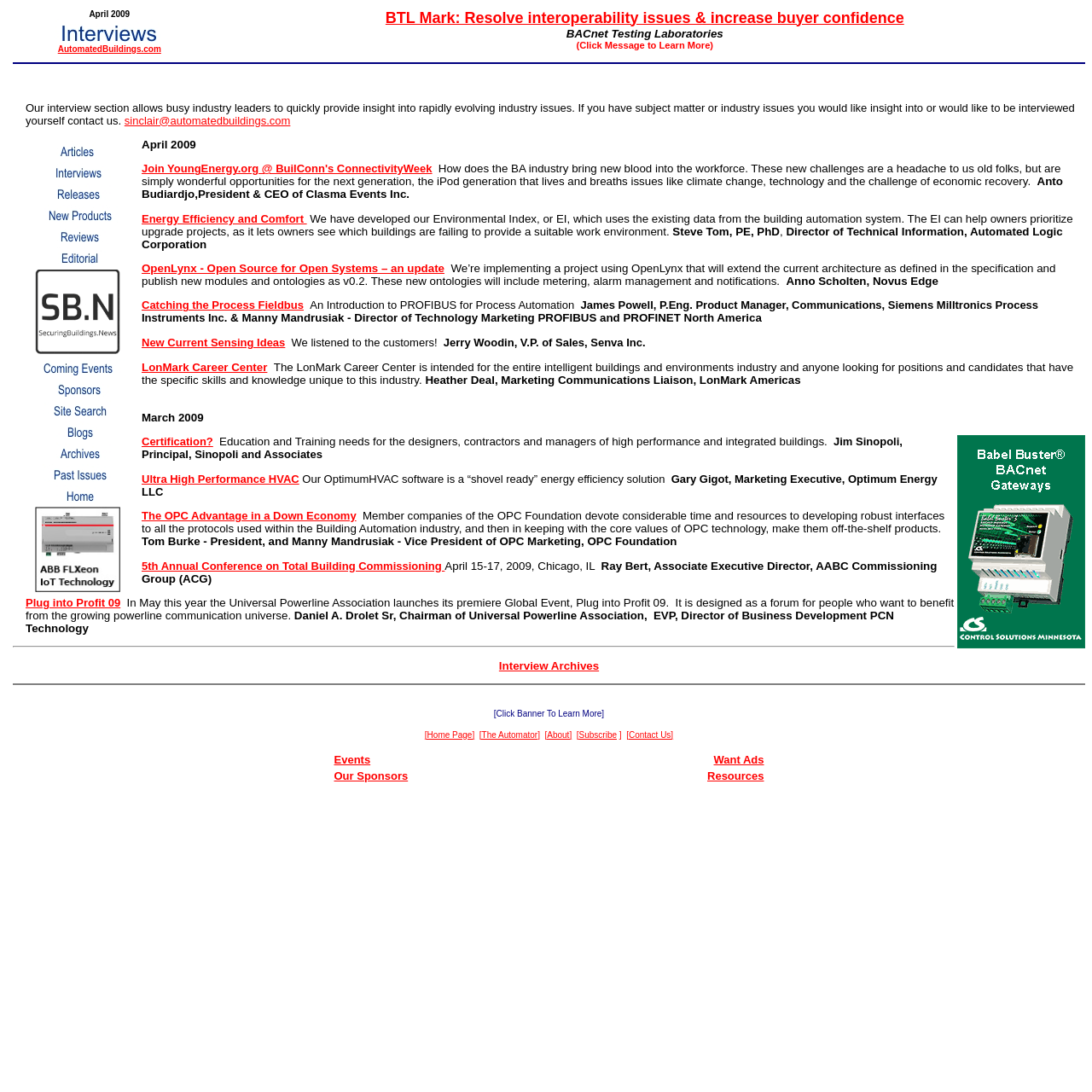Analyze the image and provide a detailed answer to the question: What is the contact email for subject matter or industry issues?

The contact email can be found in the static text 'If you have subject matter or industry issues you would like insight into or would like to be interviewed yourself contact us' with a link to 'sinclair@automatedbuildings.com'.